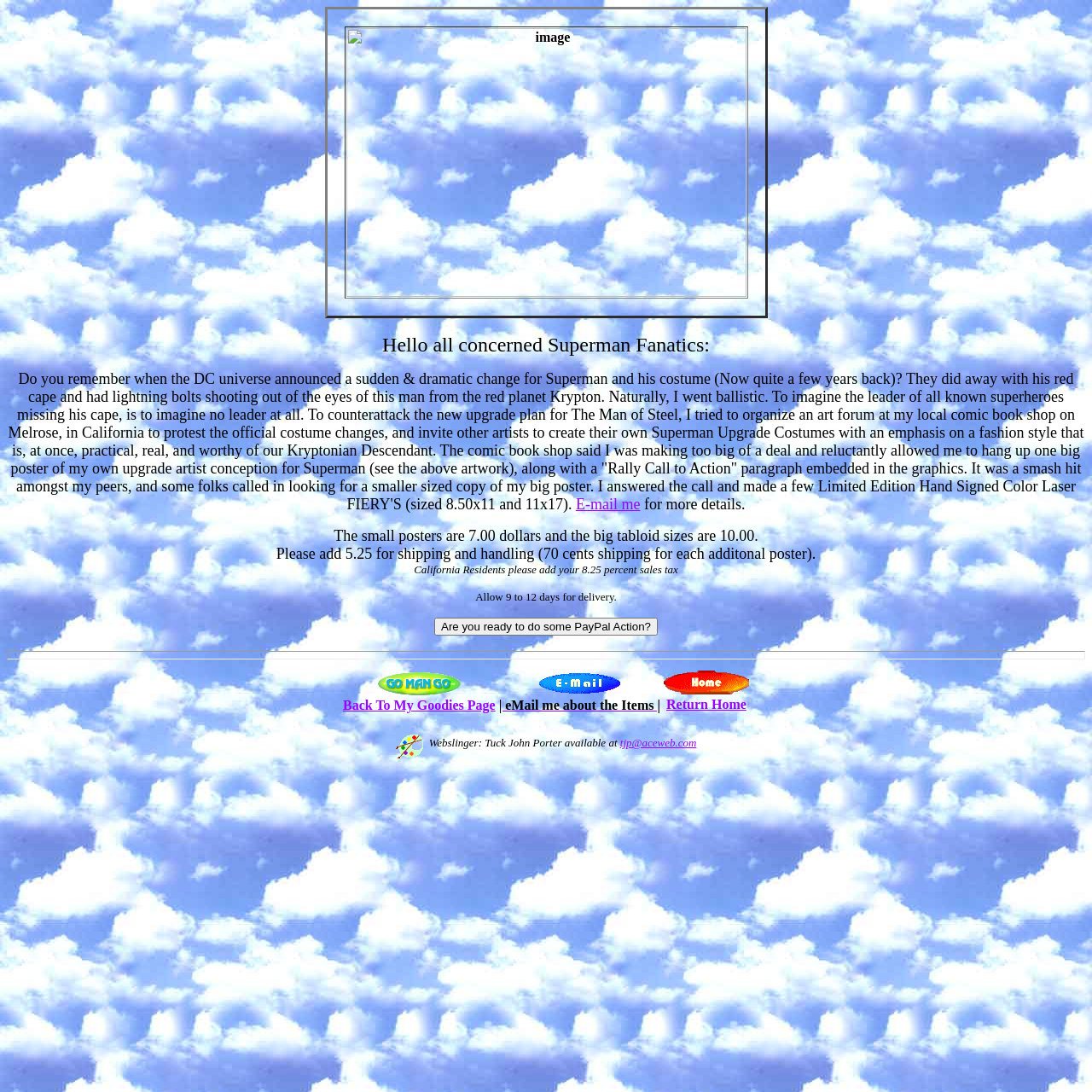What is the function of the 'Are you ready to do some PayPal Action?' button?
Craft a detailed and extensive response to the question.

The button is likely a call-to-action to encourage customers to make a purchase using PayPal, given its location near the pricing and shipping information.